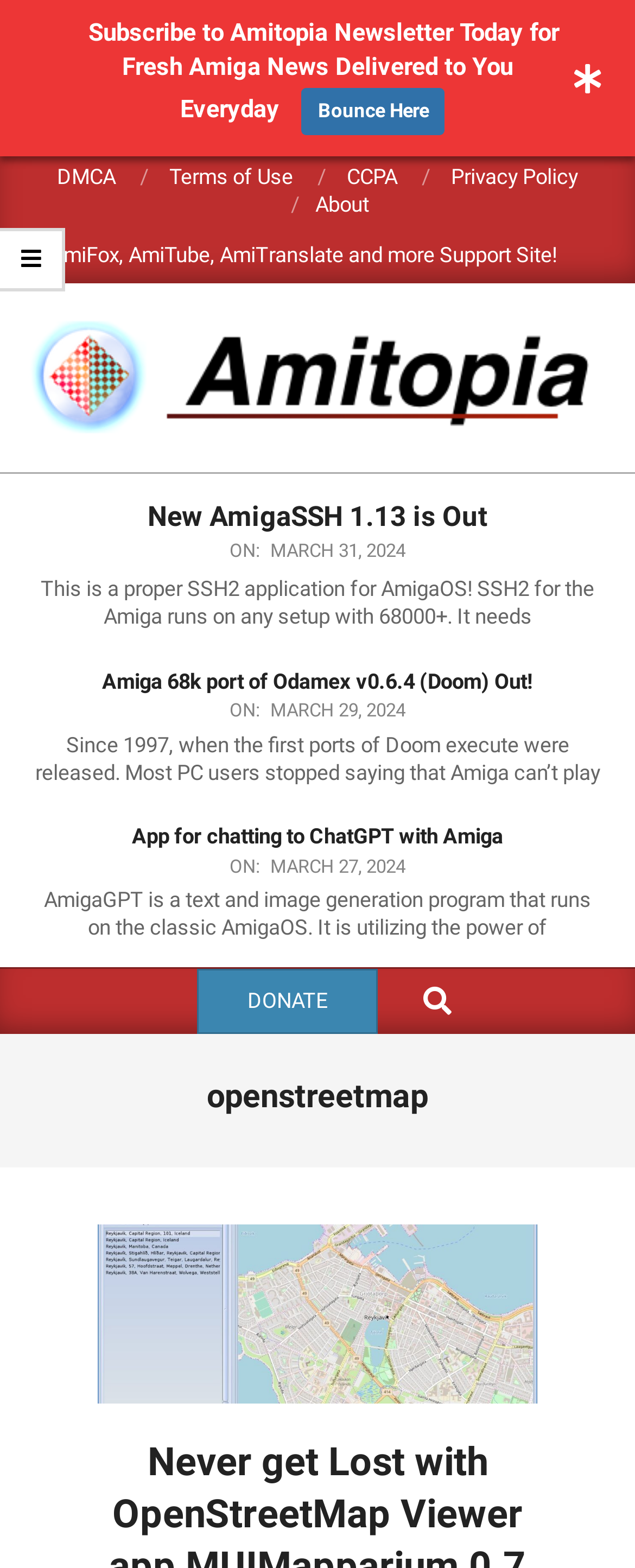Please identify the bounding box coordinates of the area that needs to be clicked to follow this instruction: "Click on the About link".

[0.496, 0.122, 0.581, 0.138]